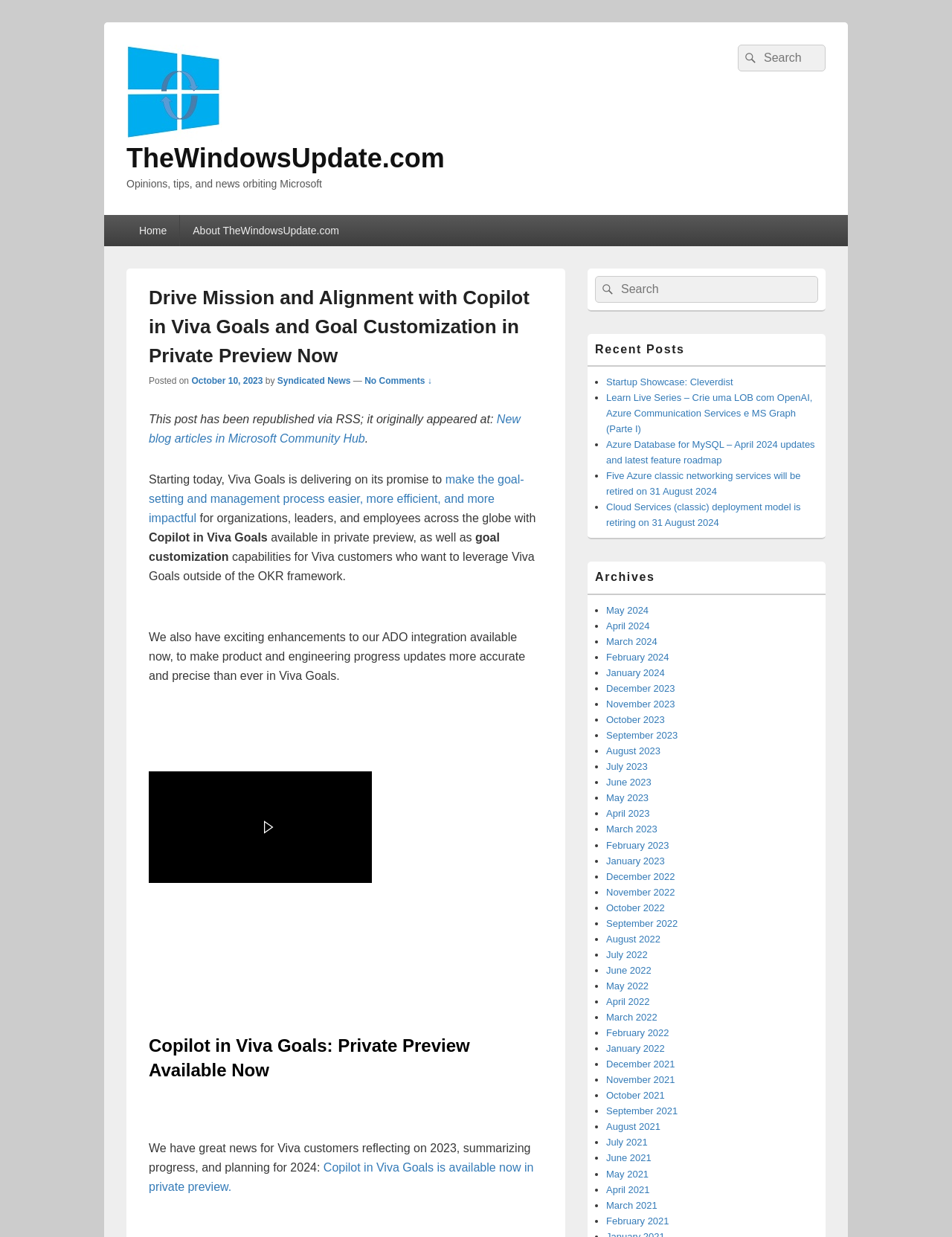Look at the image and give a detailed response to the following question: What is the website's name?

I determined the website's name by looking at the top-left corner of the webpage, where I found the link 'TheWindowsUpdate.com' with a bounding box coordinate of [0.133, 0.106, 0.233, 0.116]. This suggests that it is the website's name.